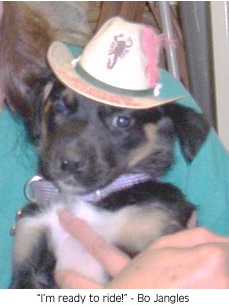What is on the puppy's hat?
Can you provide an in-depth and detailed response to the question?

The caption describes the puppy's hat as having a scorpion design, which is a small but notable detail that adds to the overall charm and playfulness of the image.